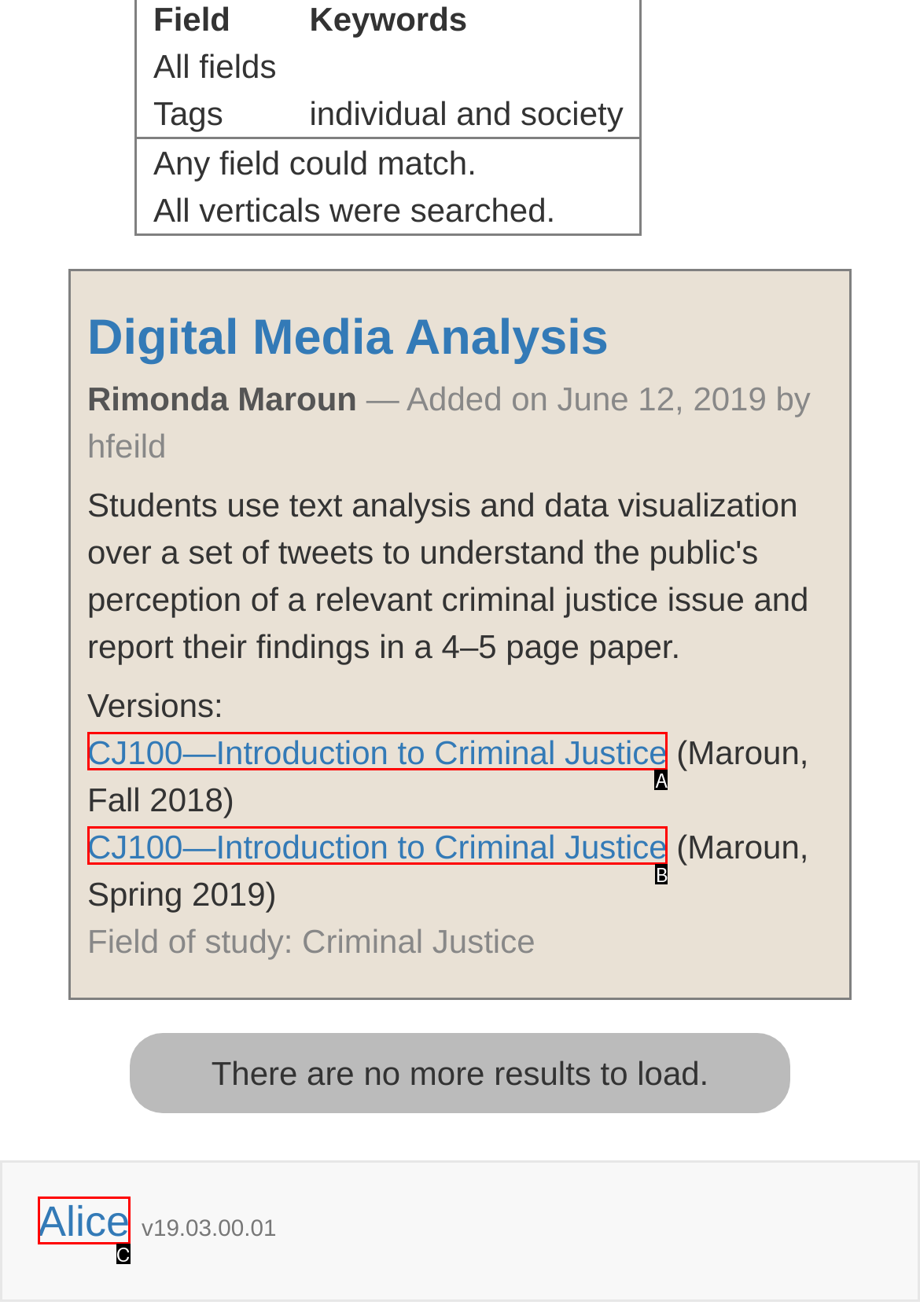Select the letter of the option that corresponds to: Children
Provide the letter from the given options.

None